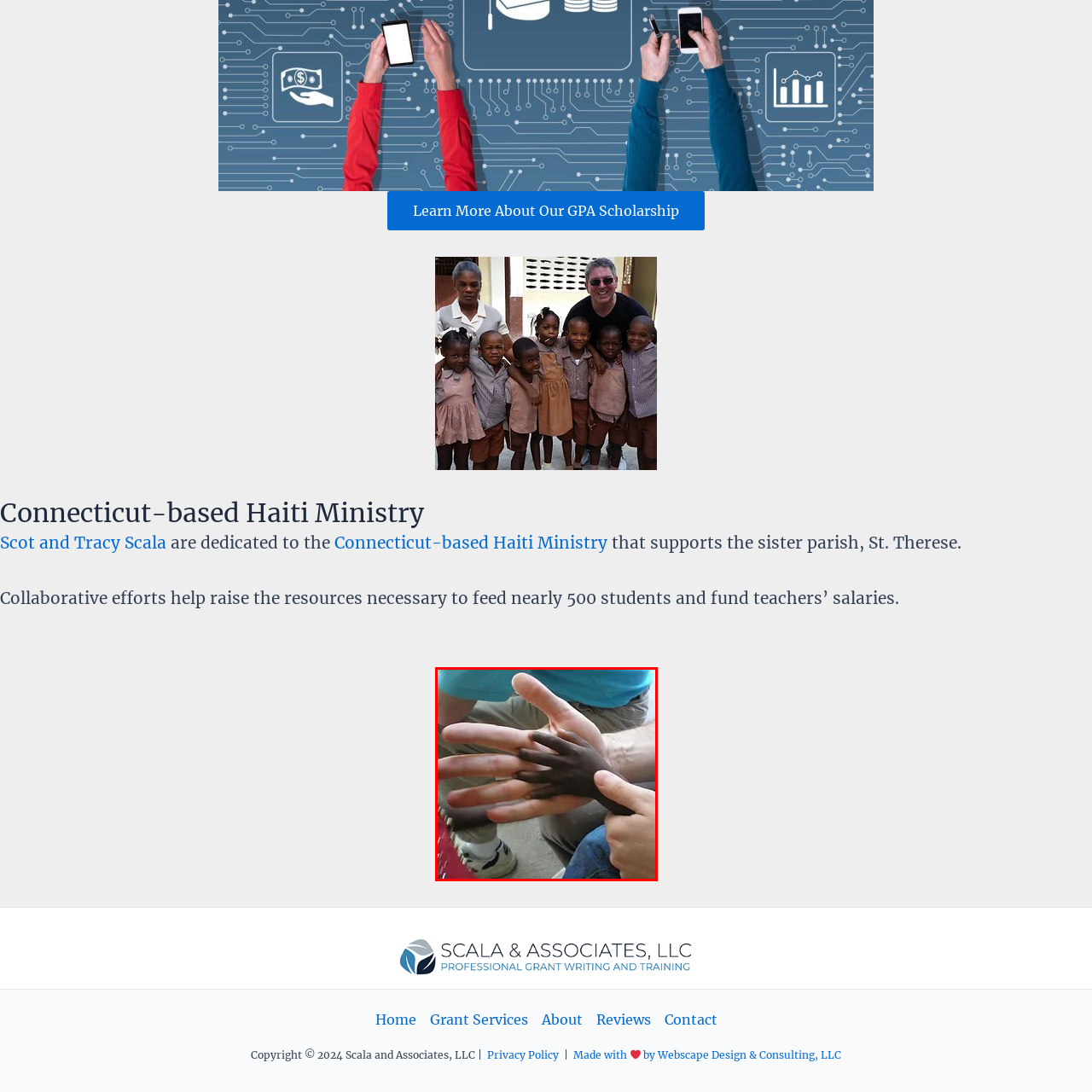Provide an in-depth description of the image within the red bounding box.

The image features a touching moment capturing the hands of a Haitian child resting on top of an adult's hand. The adult, likely involved in community support efforts, is offering a sense of safety and warmth, as the adult's hand supports the child's small, dark hand. This gesture symbolizes connection and compassion, reflecting the dedication of individuals working in Haitian communities, as seen in initiatives like the Connecticut-based Haiti Ministry. The scene conveys a powerful message of collaboration and care, highlighting the impact of shared efforts in fostering hope and nurturing relationships.